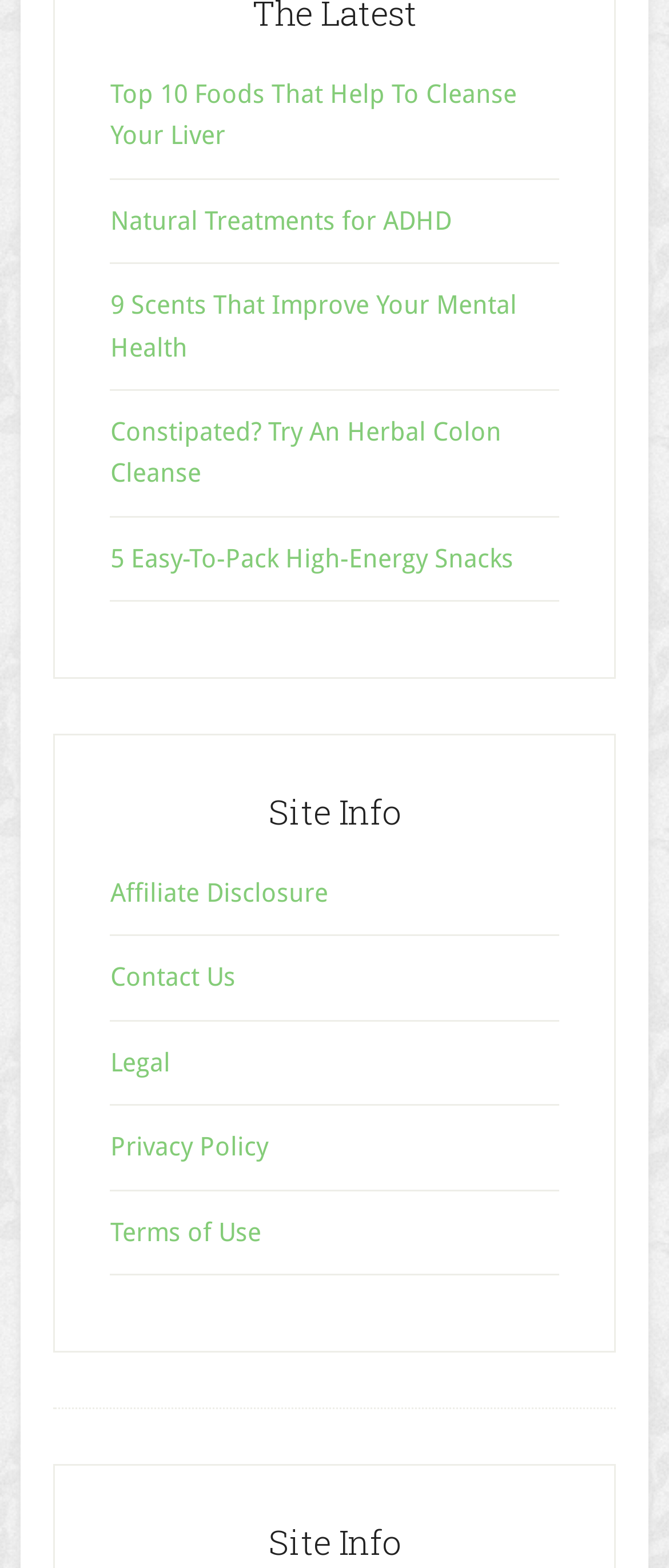What is the third scent mentioned?
Examine the screenshot and reply with a single word or phrase.

Scents for mental health